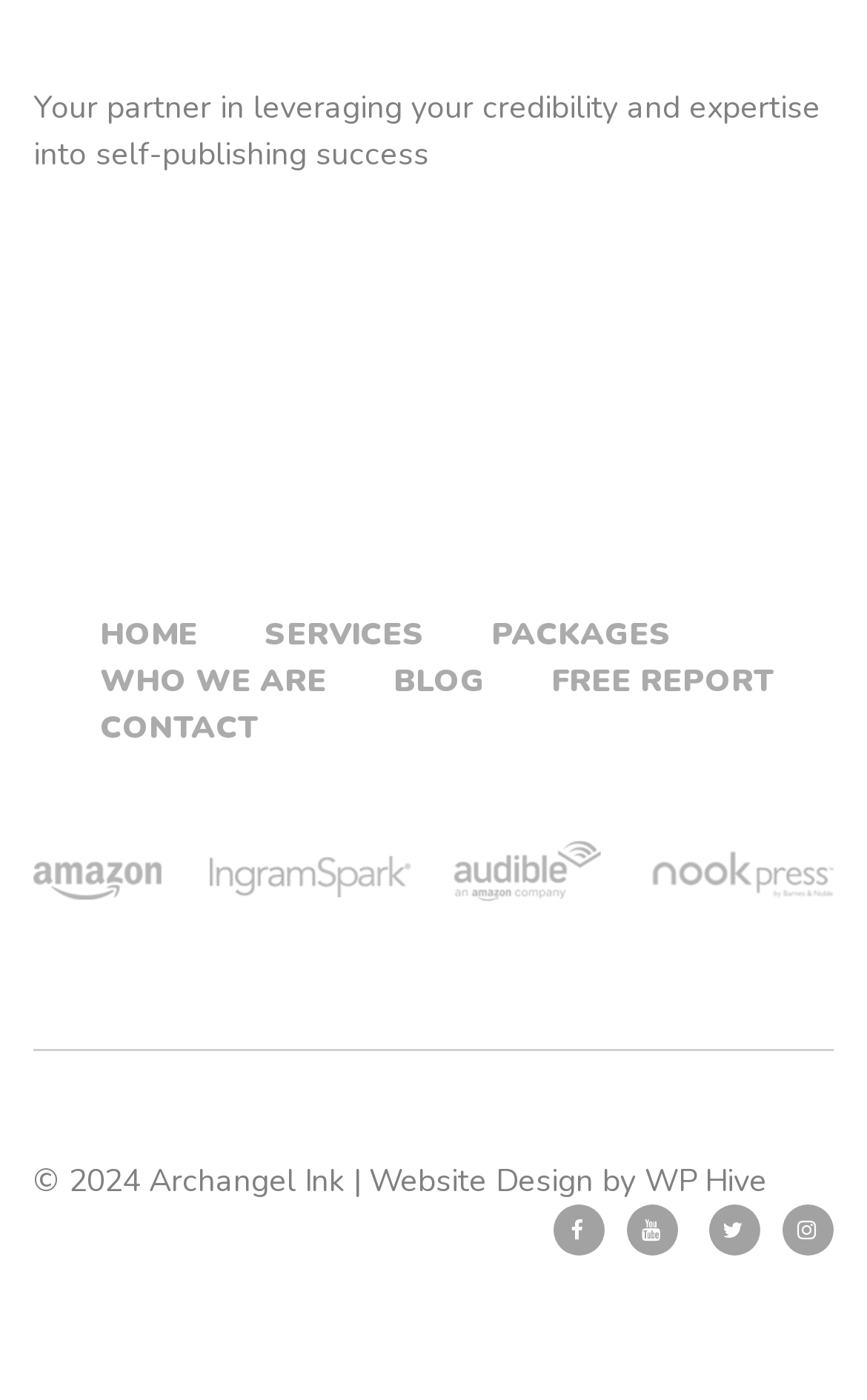What is the copyright year of the website?
Please respond to the question thoroughly and include all relevant details.

The copyright year can be found at the bottom of the webpage, where it is written as '© 2024 Archangel Ink'.